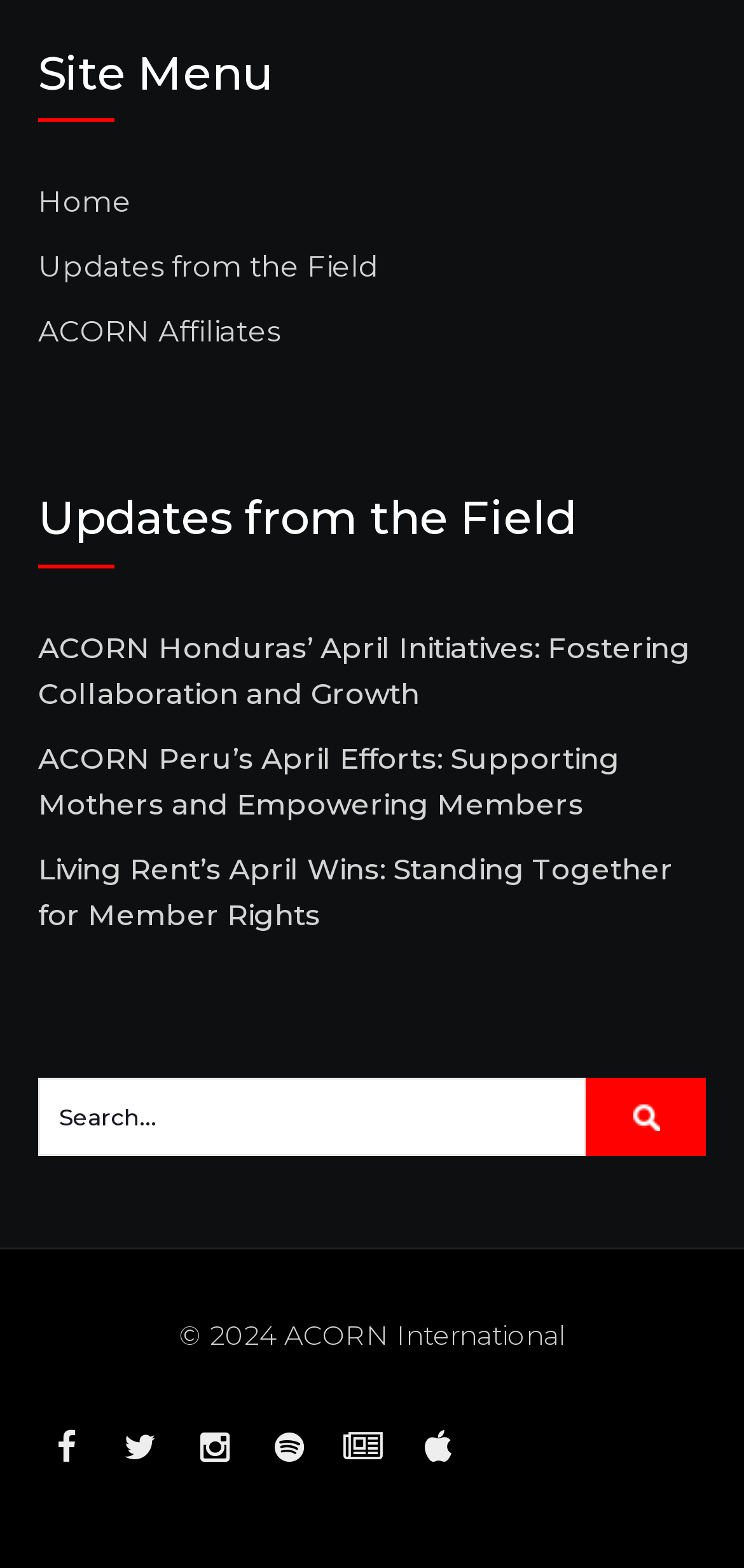Please specify the bounding box coordinates of the clickable section necessary to execute the following command: "follow ACORN International on facebook".

[0.044, 0.901, 0.133, 0.944]